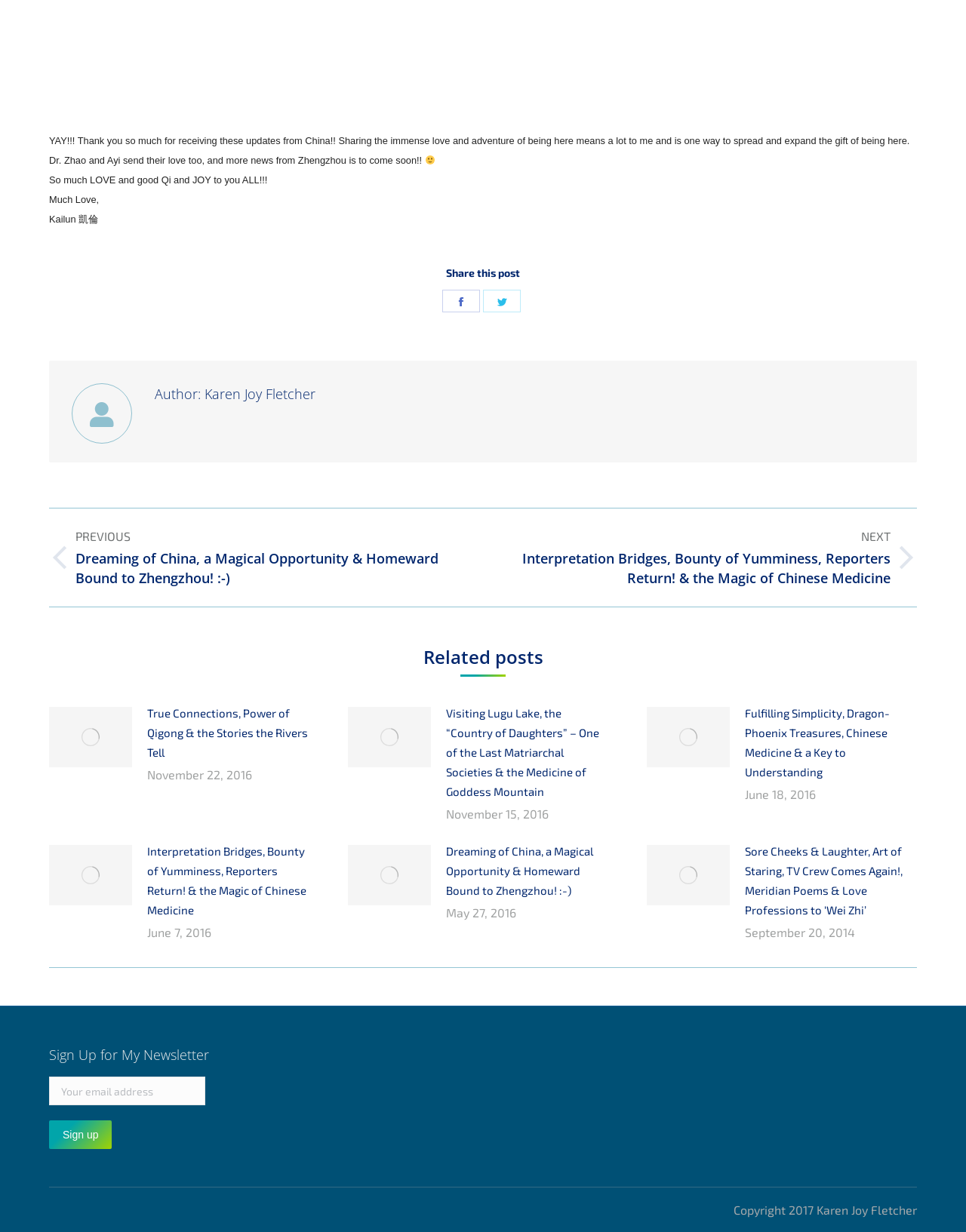Can you find the bounding box coordinates of the area I should click to execute the following instruction: "Click the 'Previous post' link"?

[0.051, 0.428, 0.477, 0.477]